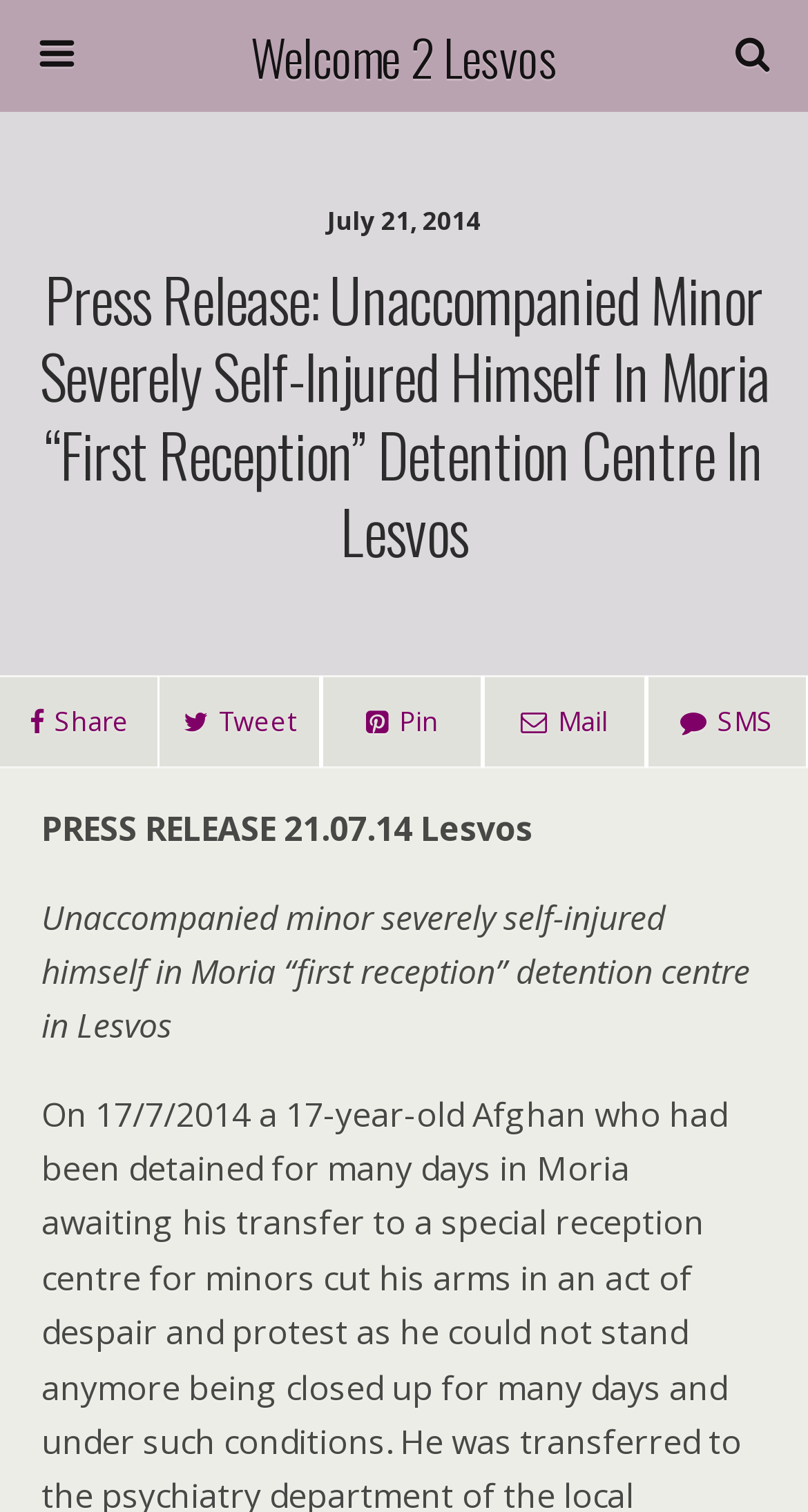Give a one-word or short-phrase answer to the following question: 
What is the topic of the press release?

Unaccompanied minor self-injury